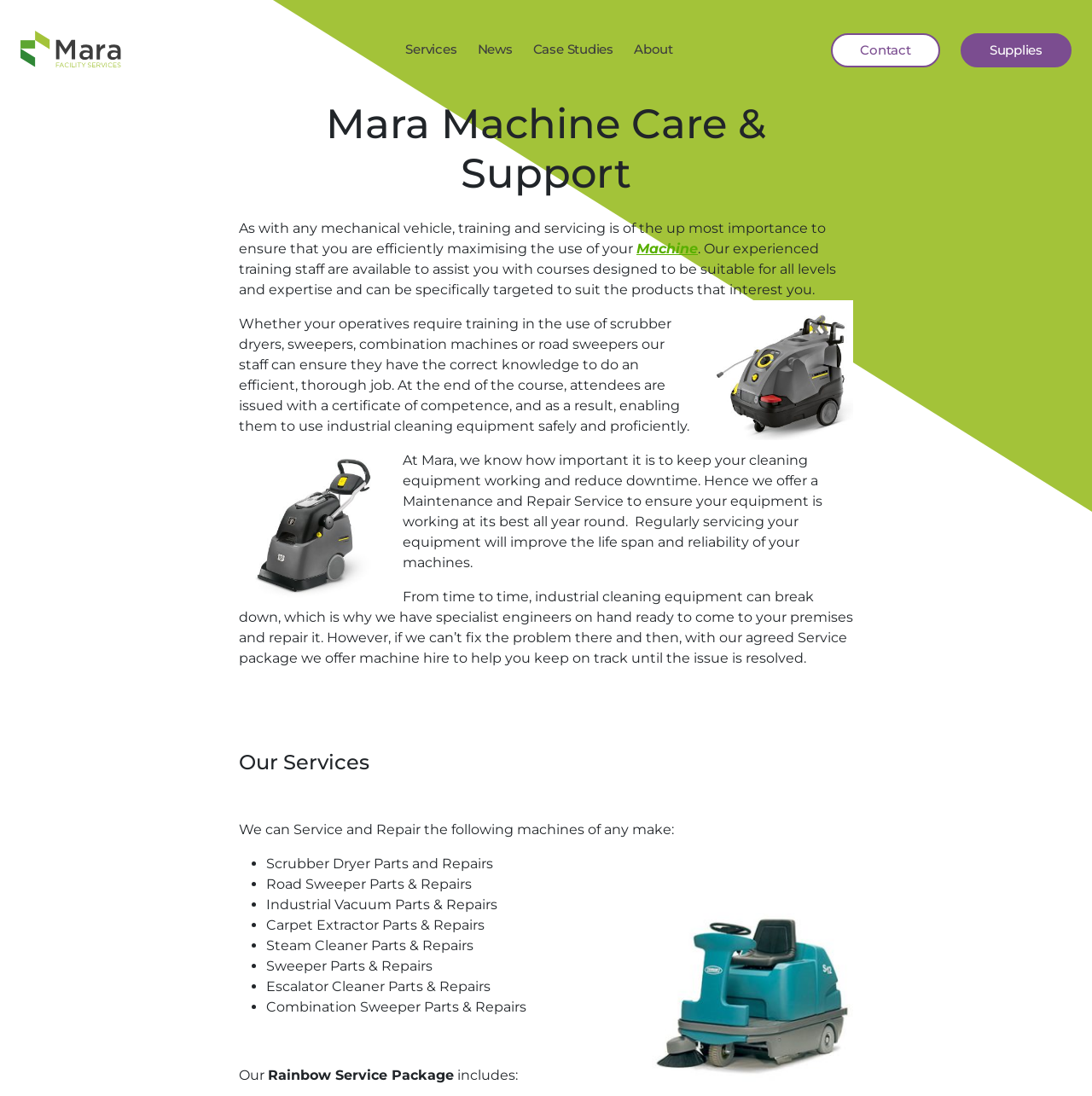Look at the image and give a detailed response to the following question: What is the purpose of Mara's maintenance and repair service?

According to the webpage, Mara's maintenance and repair service is designed to reduce downtime and ensure that industrial cleaning equipment is working at its best all year round. This is stated in the text 'At Mara, we know how important it is to keep your cleaning equipment working and reduce downtime. Hence we offer a Maintenance and Repair Service...'.